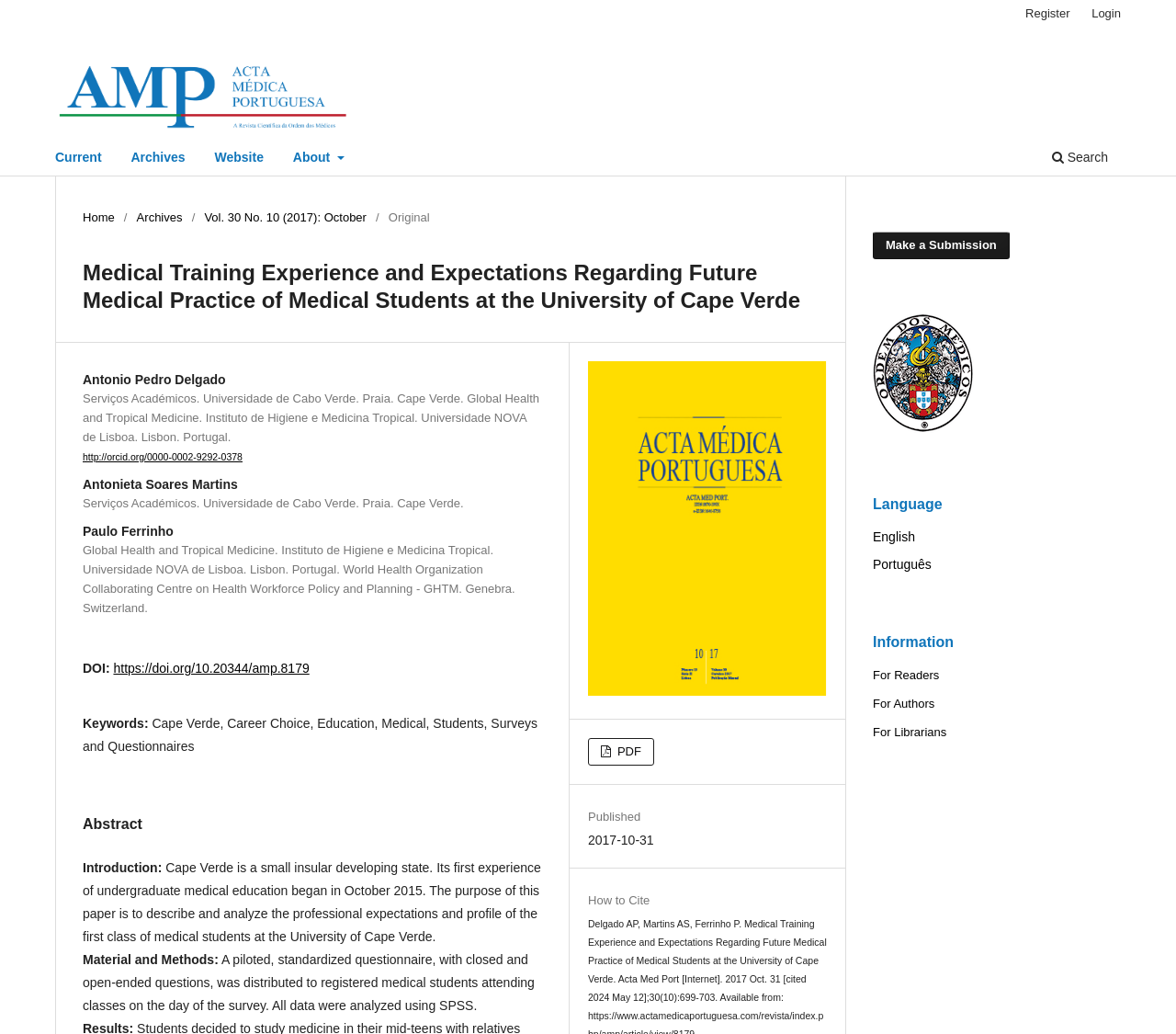Please identify the bounding box coordinates of the region to click in order to complete the given instruction: "View the current issue". The coordinates should be four float numbers between 0 and 1, i.e., [left, top, right, bottom].

[0.041, 0.139, 0.092, 0.17]